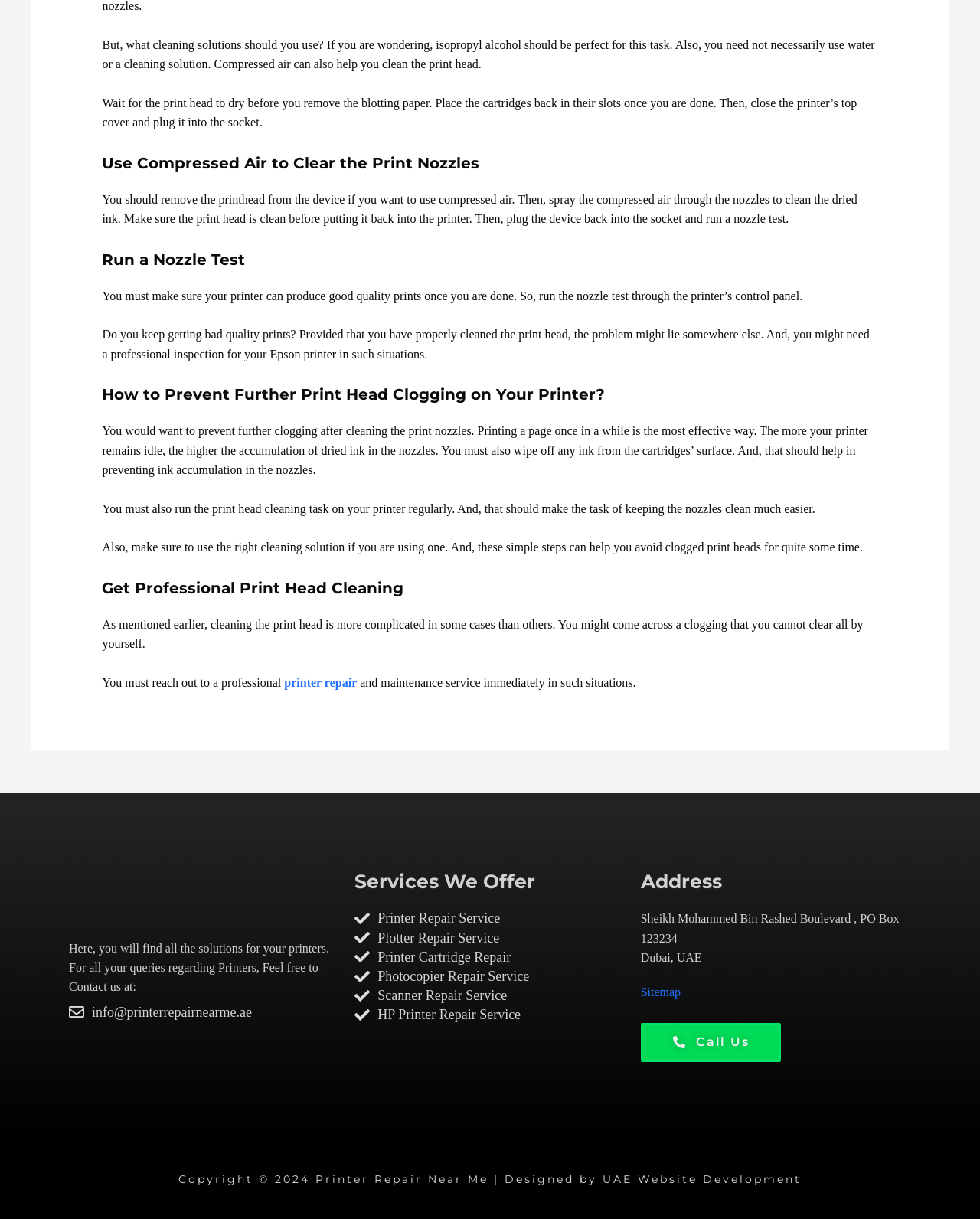Please identify the bounding box coordinates of the clickable element to fulfill the following instruction: "Access the case study". The coordinates should be four float numbers between 0 and 1, i.e., [left, top, right, bottom].

None